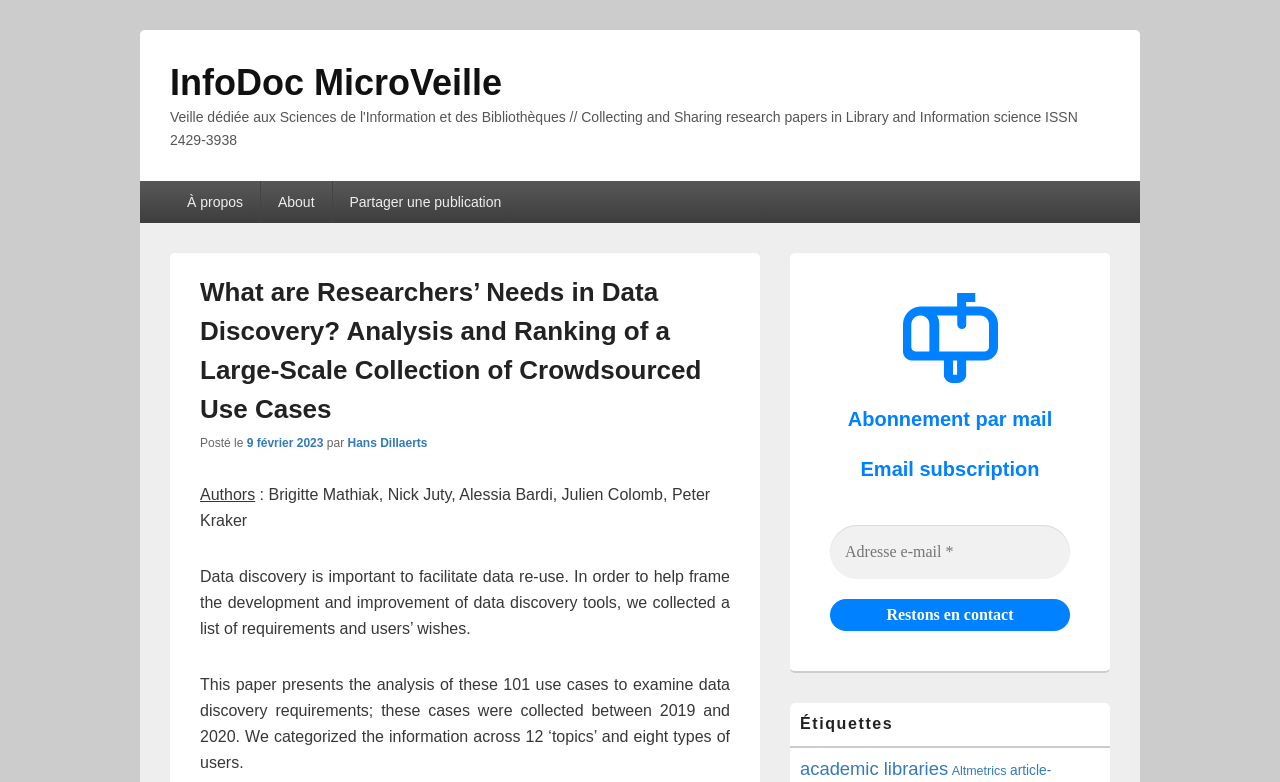Determine the main headline from the webpage and extract its text.

What are Researchers’ Needs in Data Discovery? Analysis and Ranking of a Large-Scale Collection of Crowdsourced Use Cases